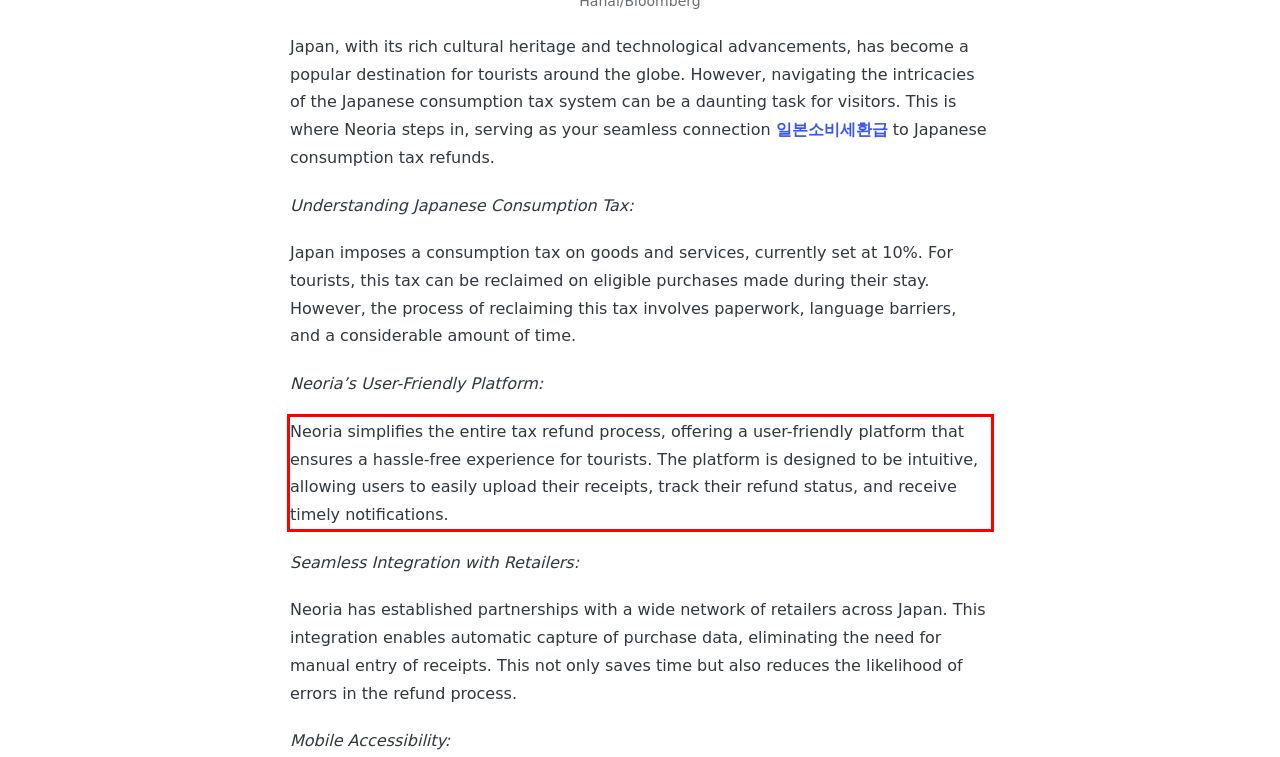Analyze the webpage screenshot and use OCR to recognize the text content in the red bounding box.

Neoria simplifies the entire tax refund process, offering a user-friendly platform that ensures a hassle-free experience for tourists. The platform is designed to be intuitive, allowing users to easily upload their receipts, track their refund status, and receive timely notifications.